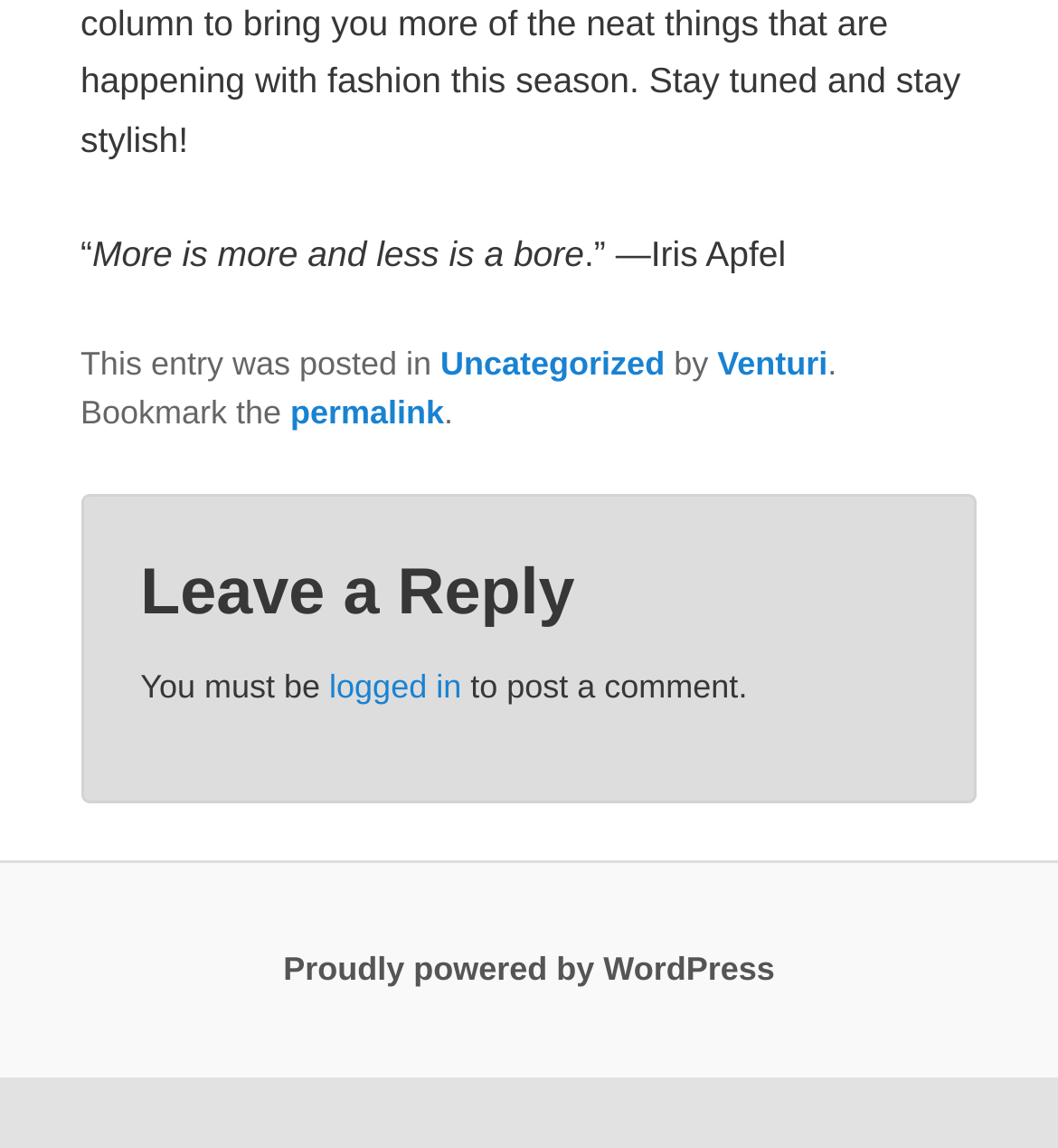Please answer the following question using a single word or phrase: What is the category of the post?

Uncategorized